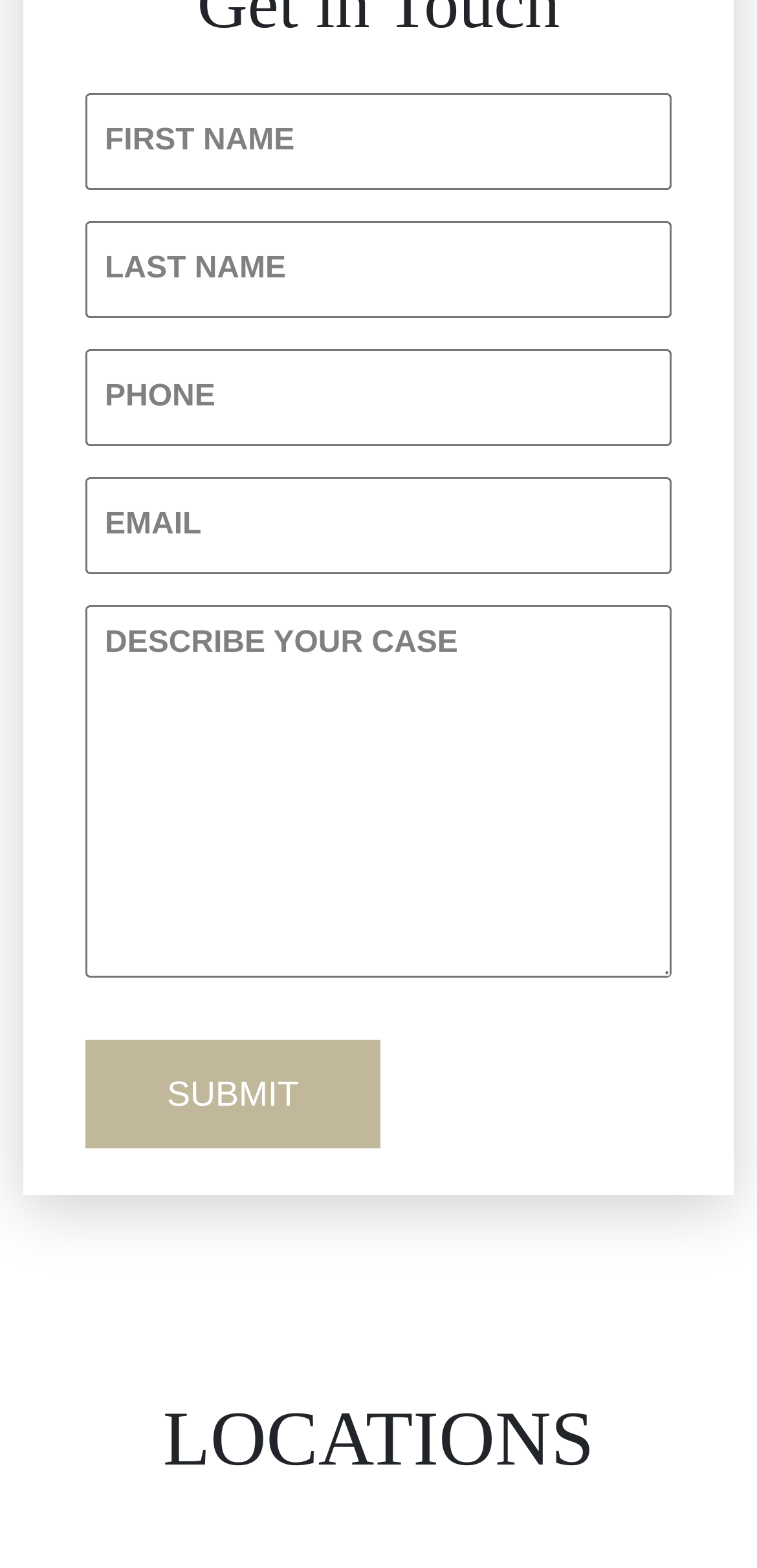Is there a newsletter available?
Use the image to give a comprehensive and detailed response to the question.

There is a link '• Newsletter' on the webpage, which suggests that the law firm has a newsletter available for subscription or viewing.